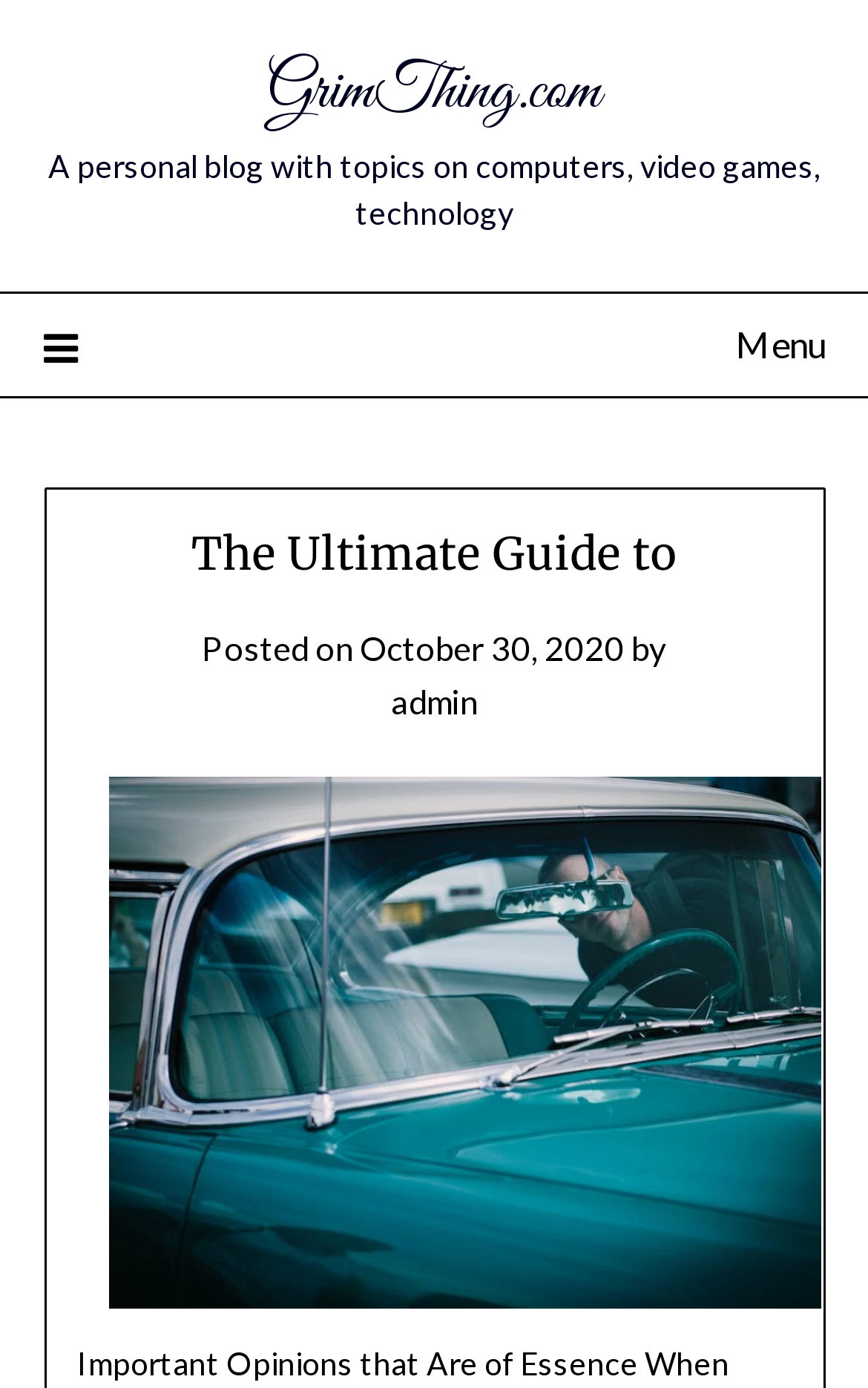Provide a brief response to the question below using a single word or phrase: 
What is the purpose of the ' Menu' button?

To expand the menu